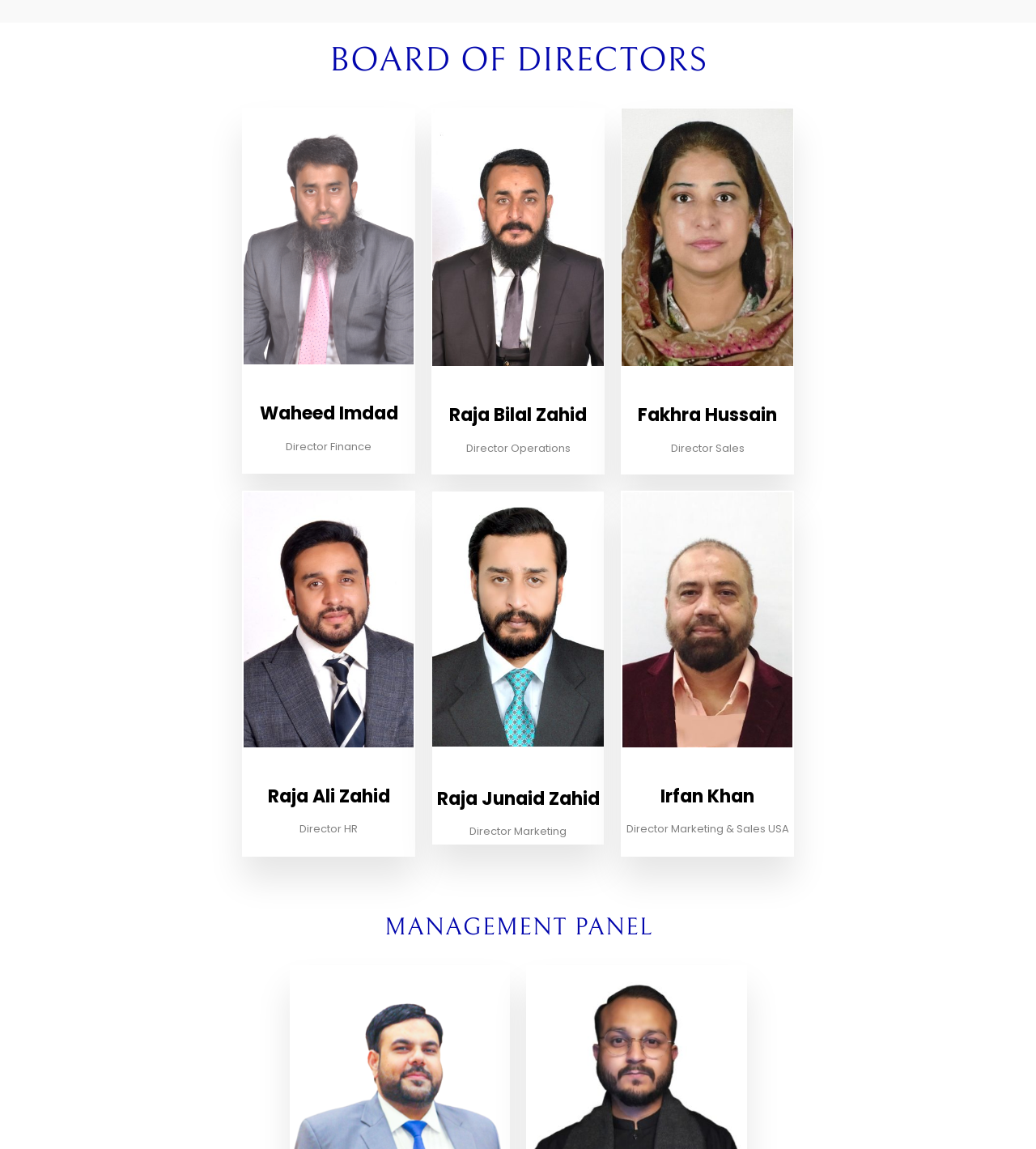Reply to the question with a brief word or phrase: How many directors are listed on this page?

6